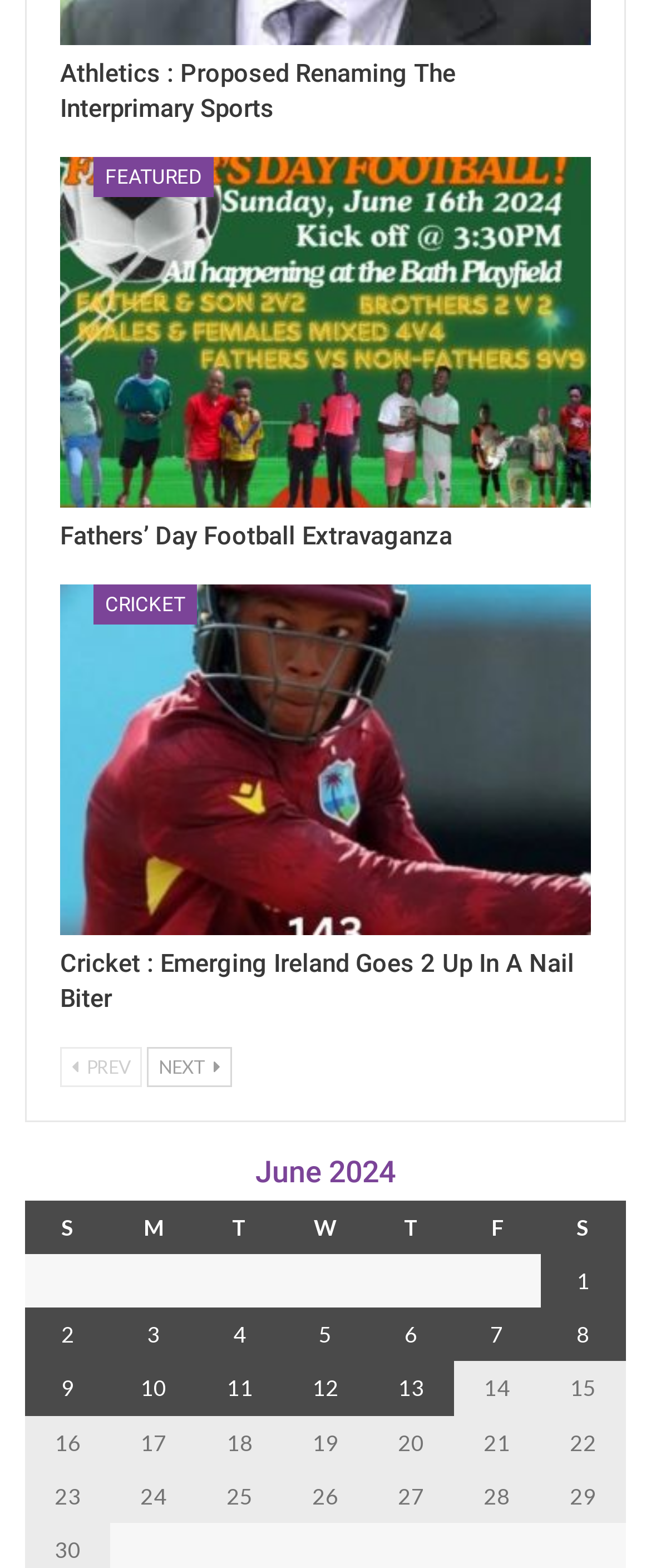Can you show the bounding box coordinates of the region to click on to complete the task described in the instruction: "Click on 'Next'"?

[0.226, 0.667, 0.356, 0.693]